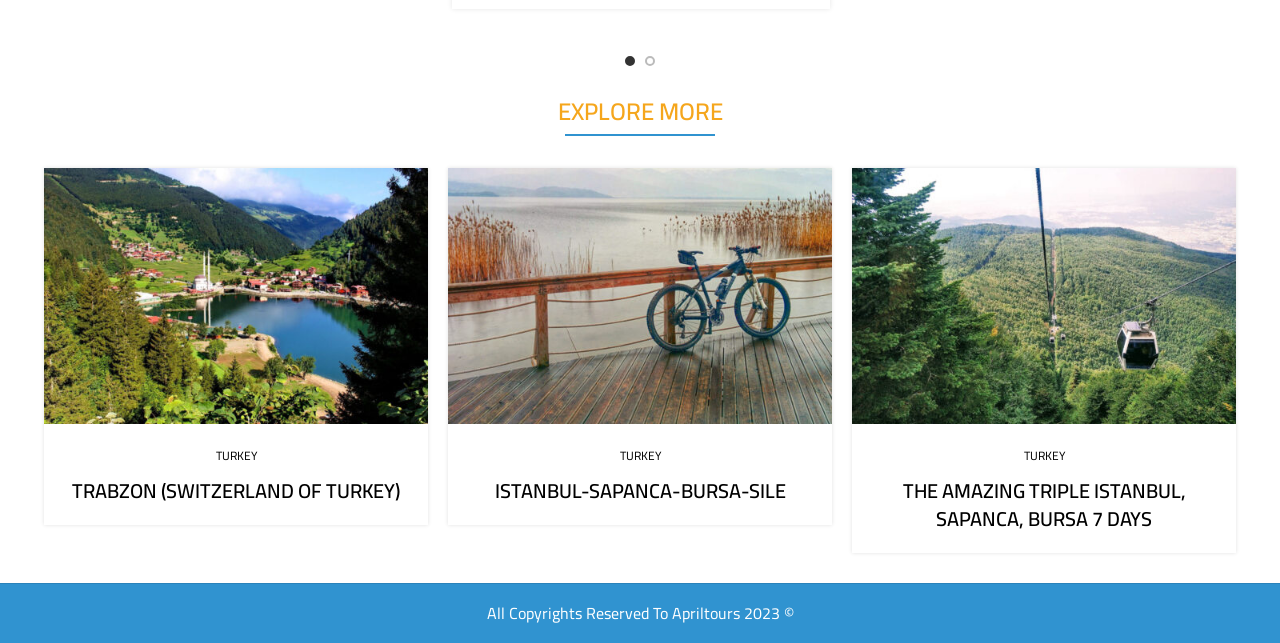What is the country mentioned in all articles?
Please craft a detailed and exhaustive response to the question.

I examined the 'StaticText' elements within each article and found that the text 'TURKEY' is present in all of them, indicating that Turkey is the country mentioned in all articles.